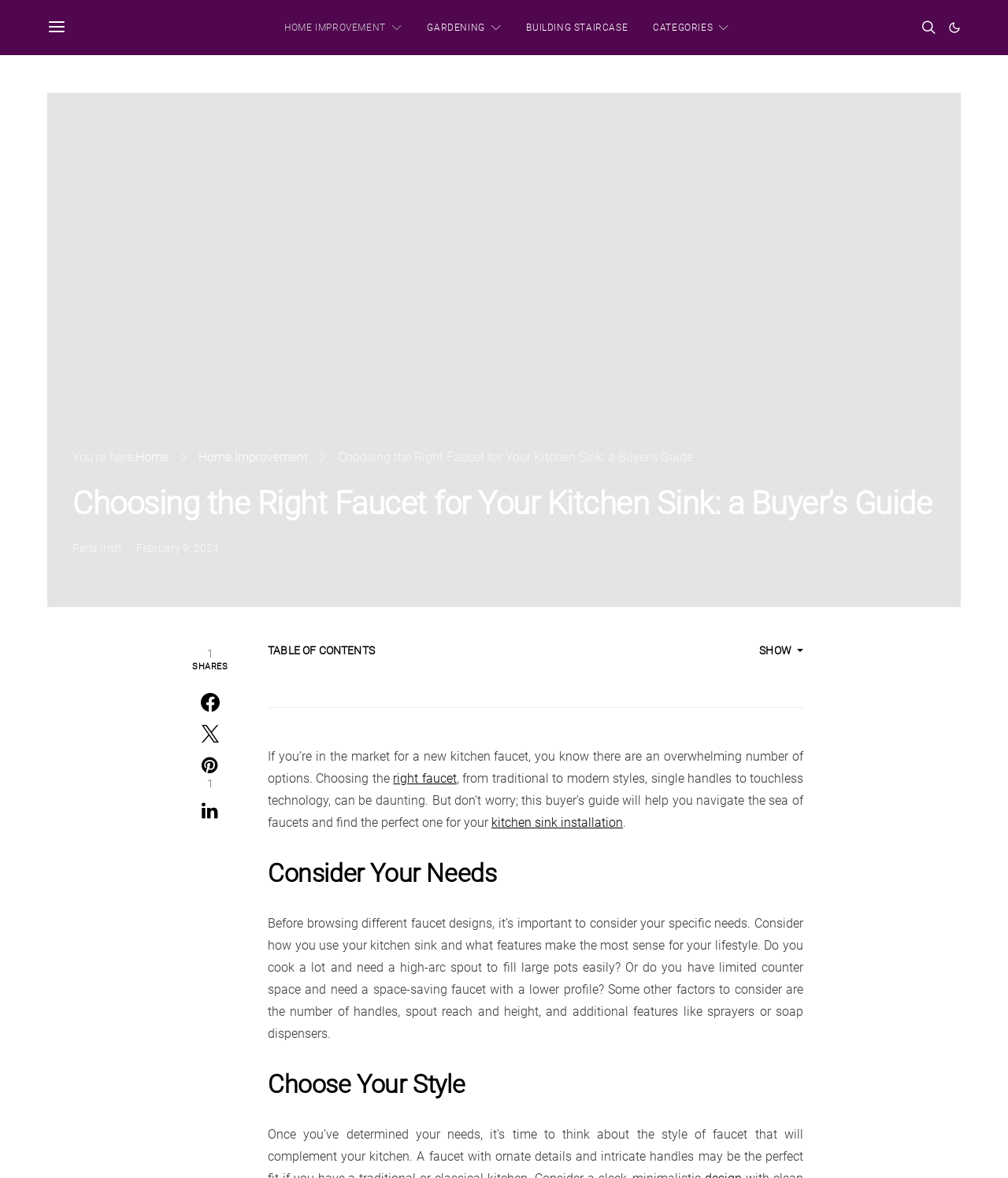Identify the bounding box coordinates for the region to click in order to carry out this instruction: "Click the 'right faucet' link". Provide the coordinates using four float numbers between 0 and 1, formatted as [left, top, right, bottom].

[0.39, 0.655, 0.453, 0.667]